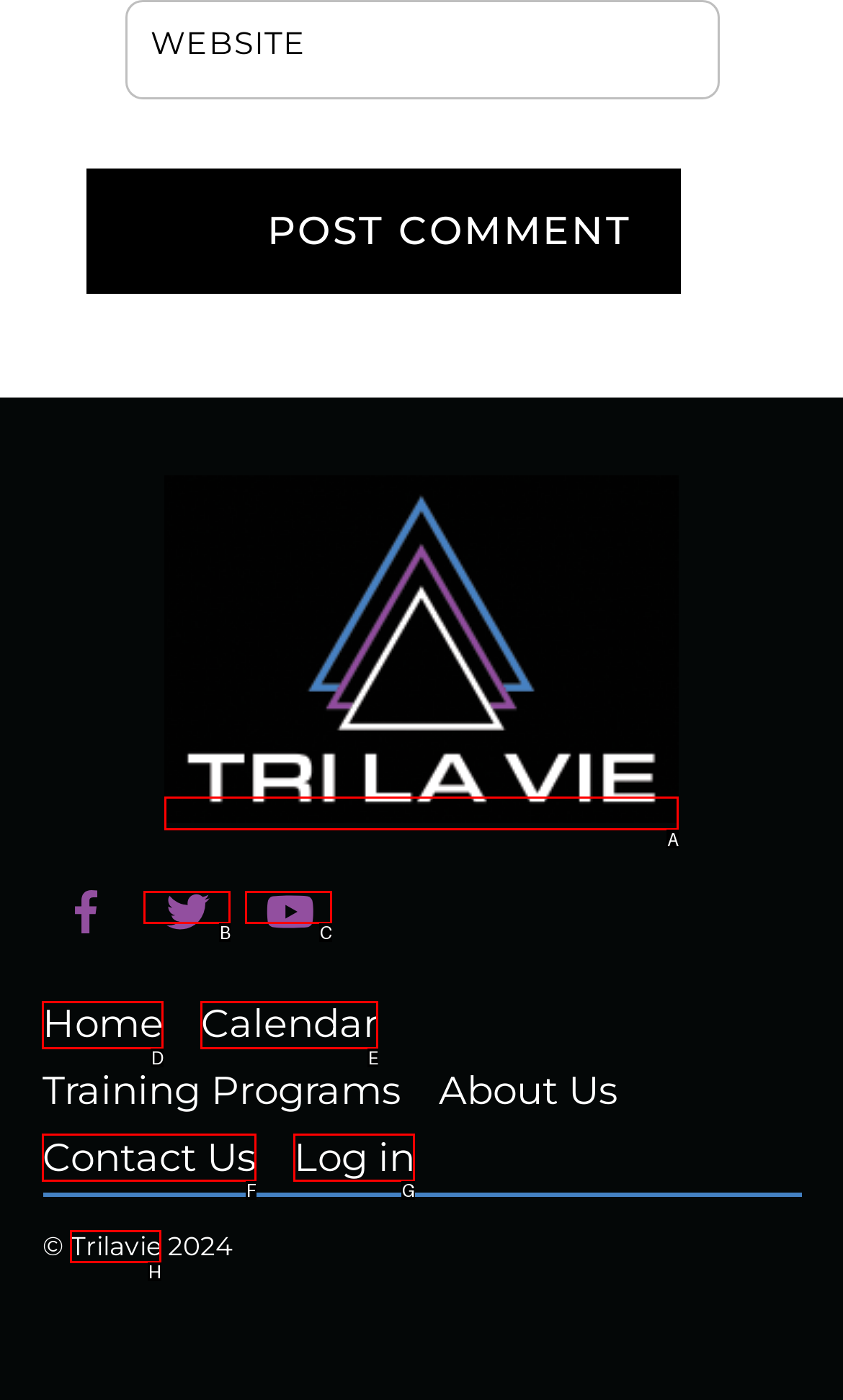Determine which HTML element should be clicked to carry out the following task: Visit Trilavie Respond with the letter of the appropriate option.

A